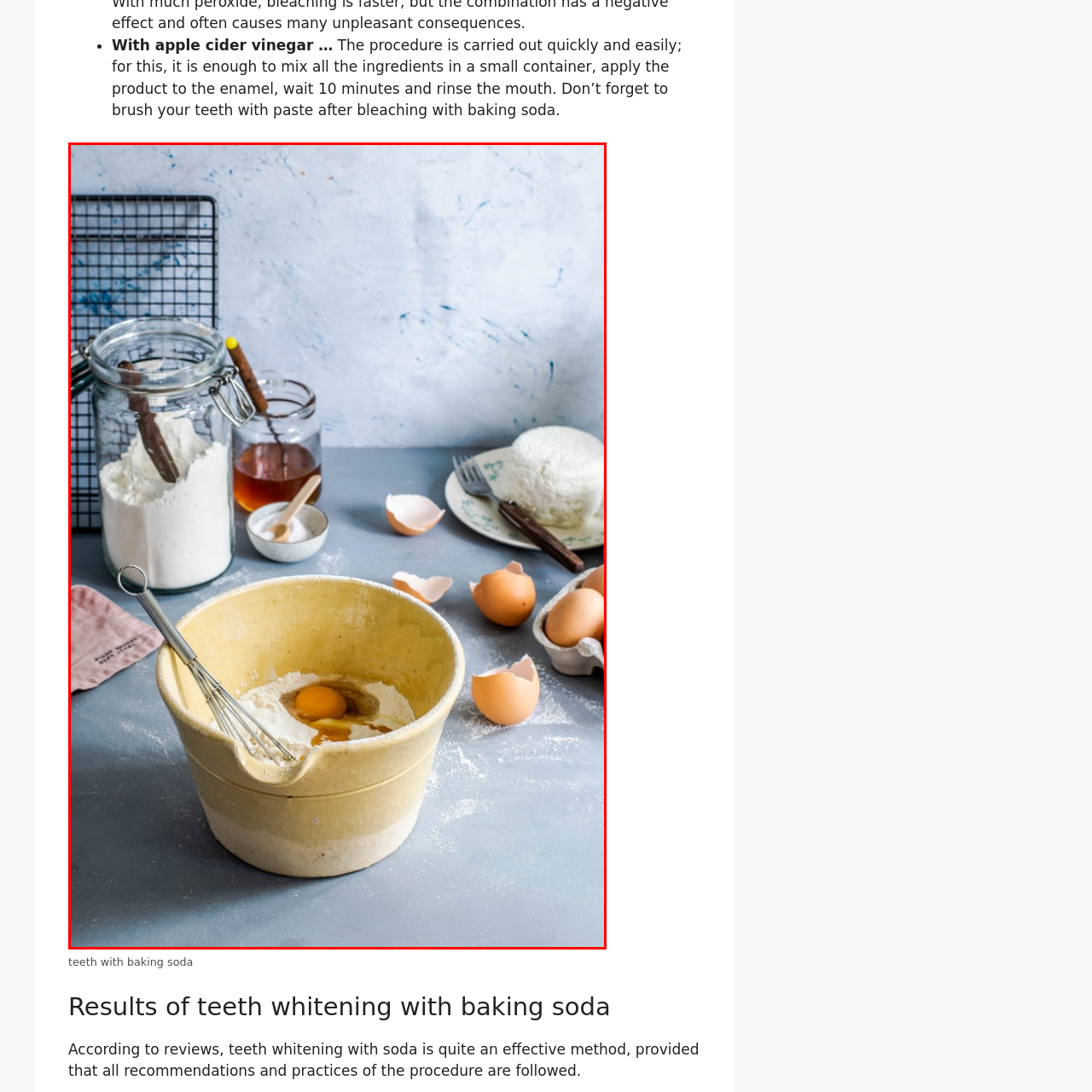Offer a detailed description of the content within the red-framed image.

The image captures a beautifully arranged scene of baking ingredients set on a smooth, slate-colored surface. In the foreground, a large, round yellow mixing bowl holds a mixture of flour and an egg, ready for incorporation into a recipe. A metal whisk rests beside the bowl, indicating the preparation process is underway. Surrounding the bowl are various other ingredients: a glass jar filled with white flour, a smaller jar with brown liquid likely representing honey or syrup, and a bowl containing white ingredients, possibly cheese or cream. Several eggs, both whole and broken, litter the countertop, suggesting the early stages of baking. A linen towel is casually placed nearby, adding a touch of warmth to the setting. The background features a simple, light-colored wall that enhances the inviting ambiance of a home kitchen. This scene invites viewers to imagine the delicious outcomes that could result from these ingredients.